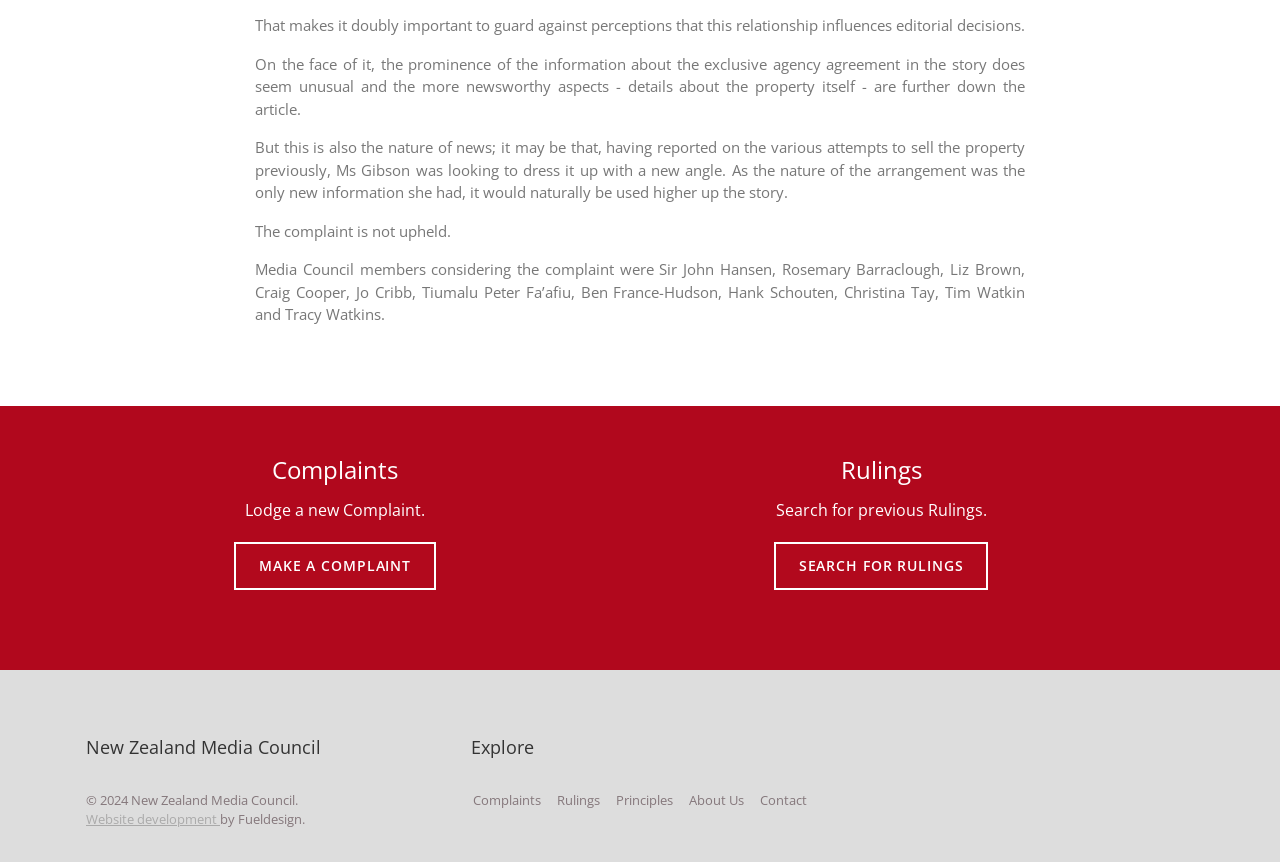Provide the bounding box coordinates, formatted as (top-left x, top-left y, bottom-right x, bottom-right y), with all values being floating point numbers between 0 and 1. Identify the bounding box of the UI element that matches the description: Website development

[0.067, 0.94, 0.172, 0.961]